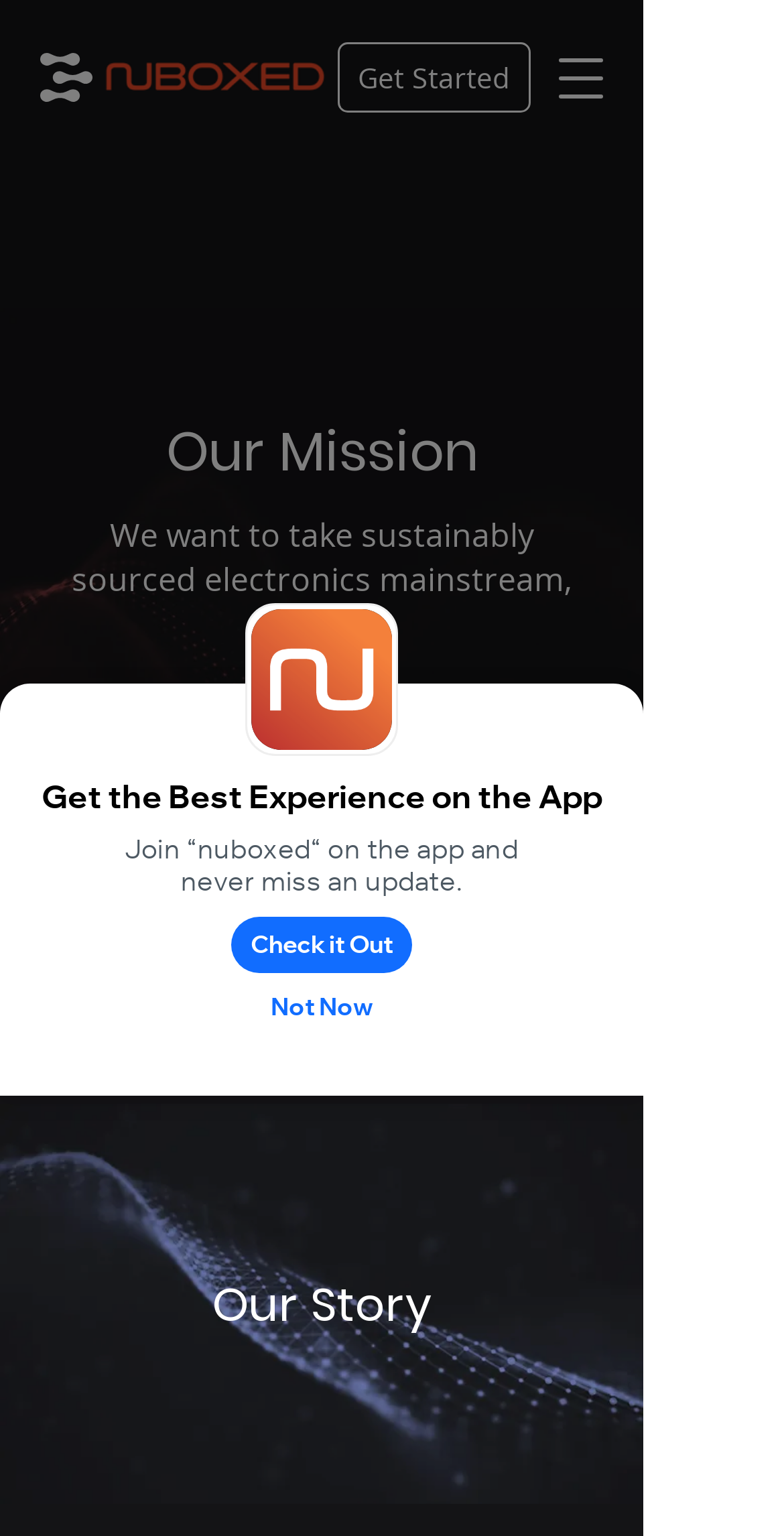What is the button on the top-right corner of the webpage?
Refer to the image and provide a concise answer in one word or phrase.

Open navigation menu